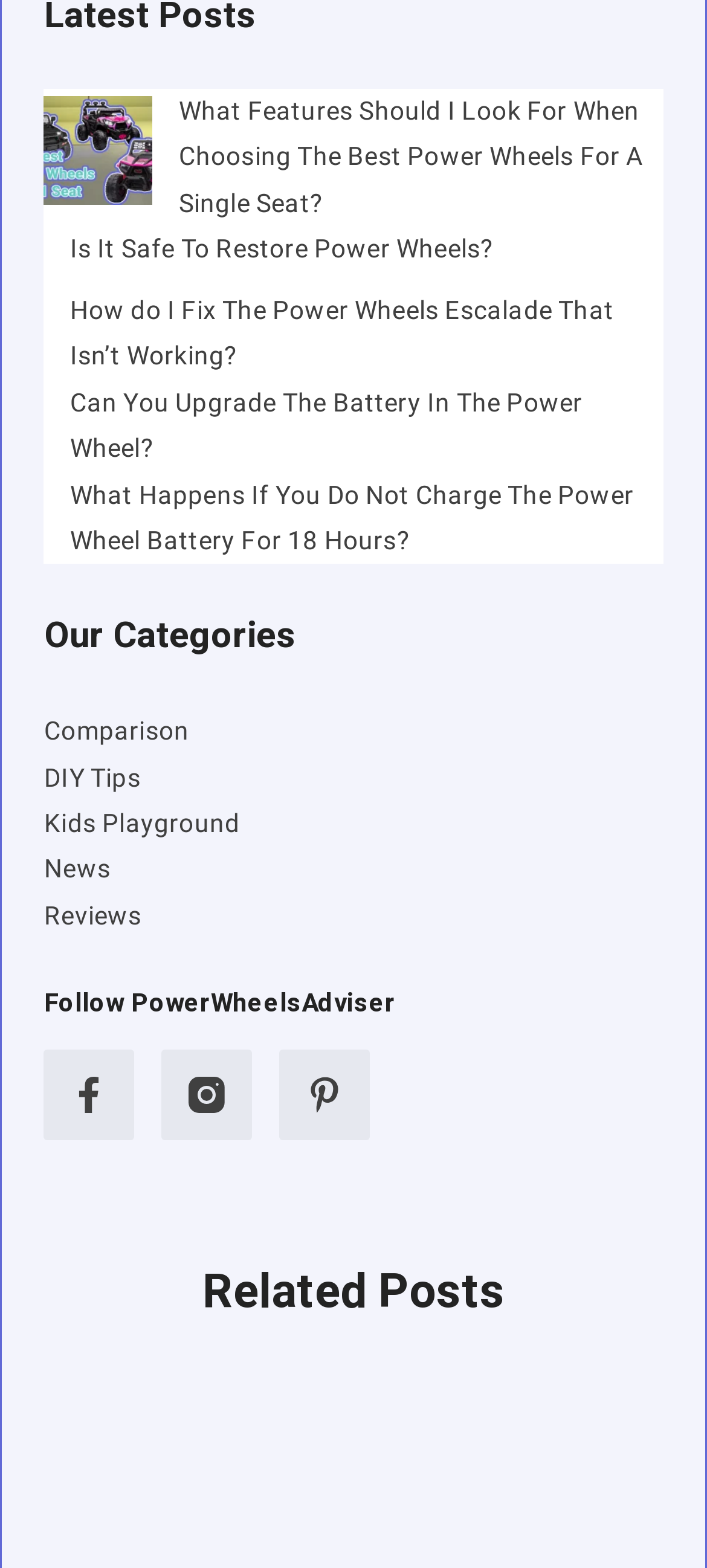Identify the bounding box coordinates of the part that should be clicked to carry out this instruction: "Explore the DIY tips category".

[0.063, 0.486, 0.199, 0.505]